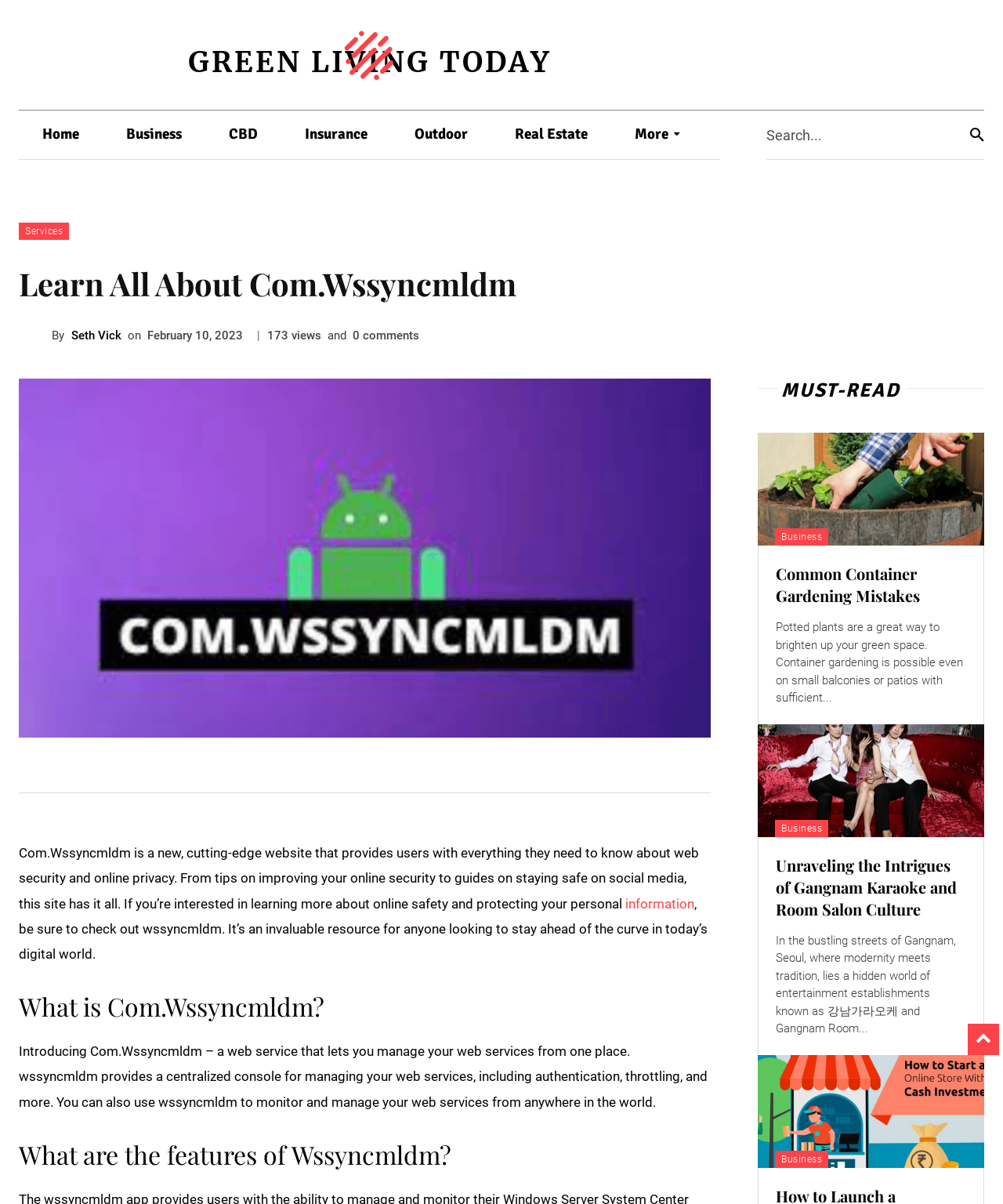Please determine the bounding box coordinates for the UI element described here. Use the format (top-left x, top-left y, bottom-right x, bottom-right y) with values bounded between 0 and 1: Go to Crypto Signals

None